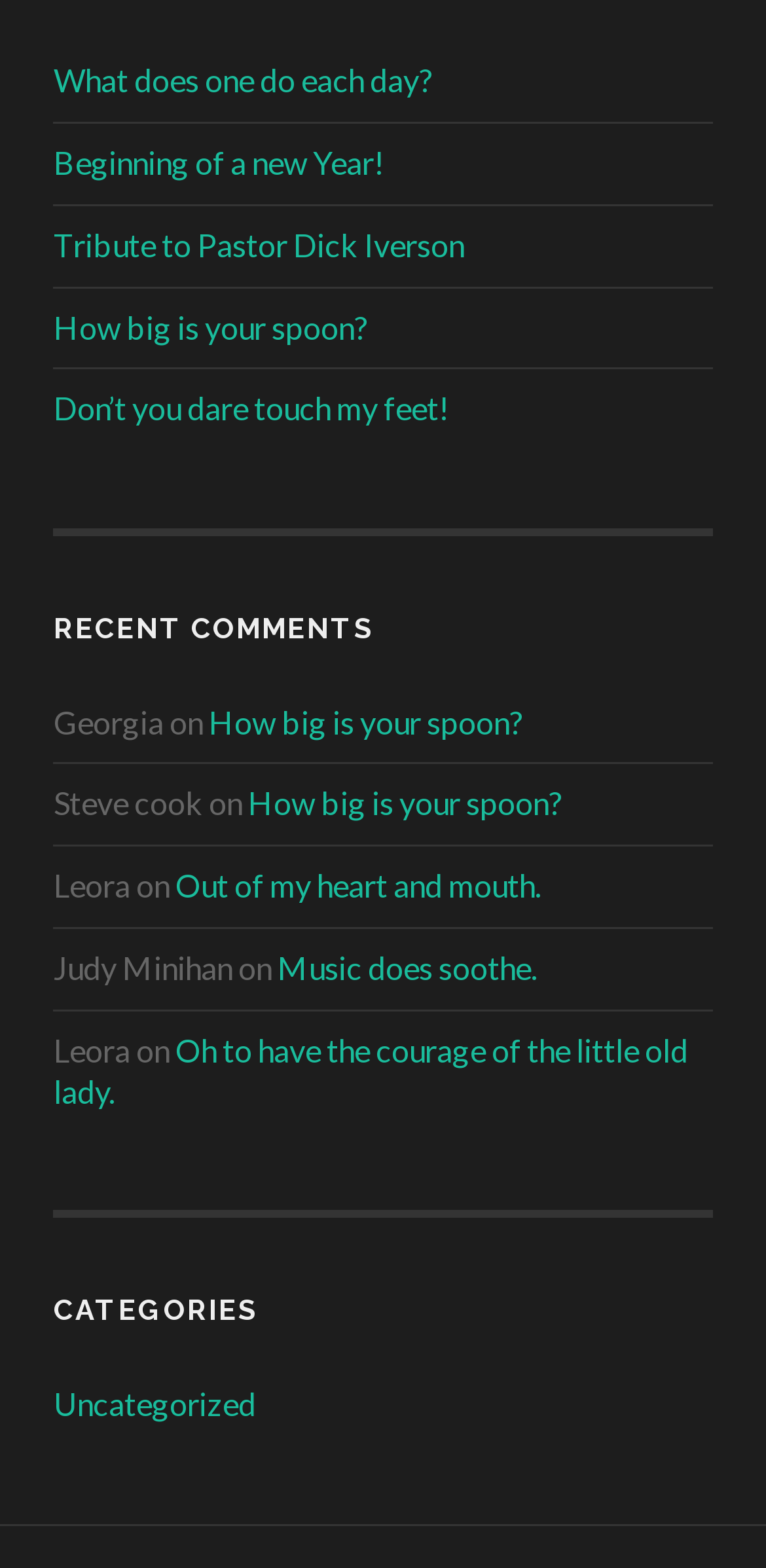Identify the bounding box coordinates of the area that should be clicked in order to complete the given instruction: "Click on 'What does one do each day?'". The bounding box coordinates should be four float numbers between 0 and 1, i.e., [left, top, right, bottom].

[0.07, 0.039, 0.565, 0.063]